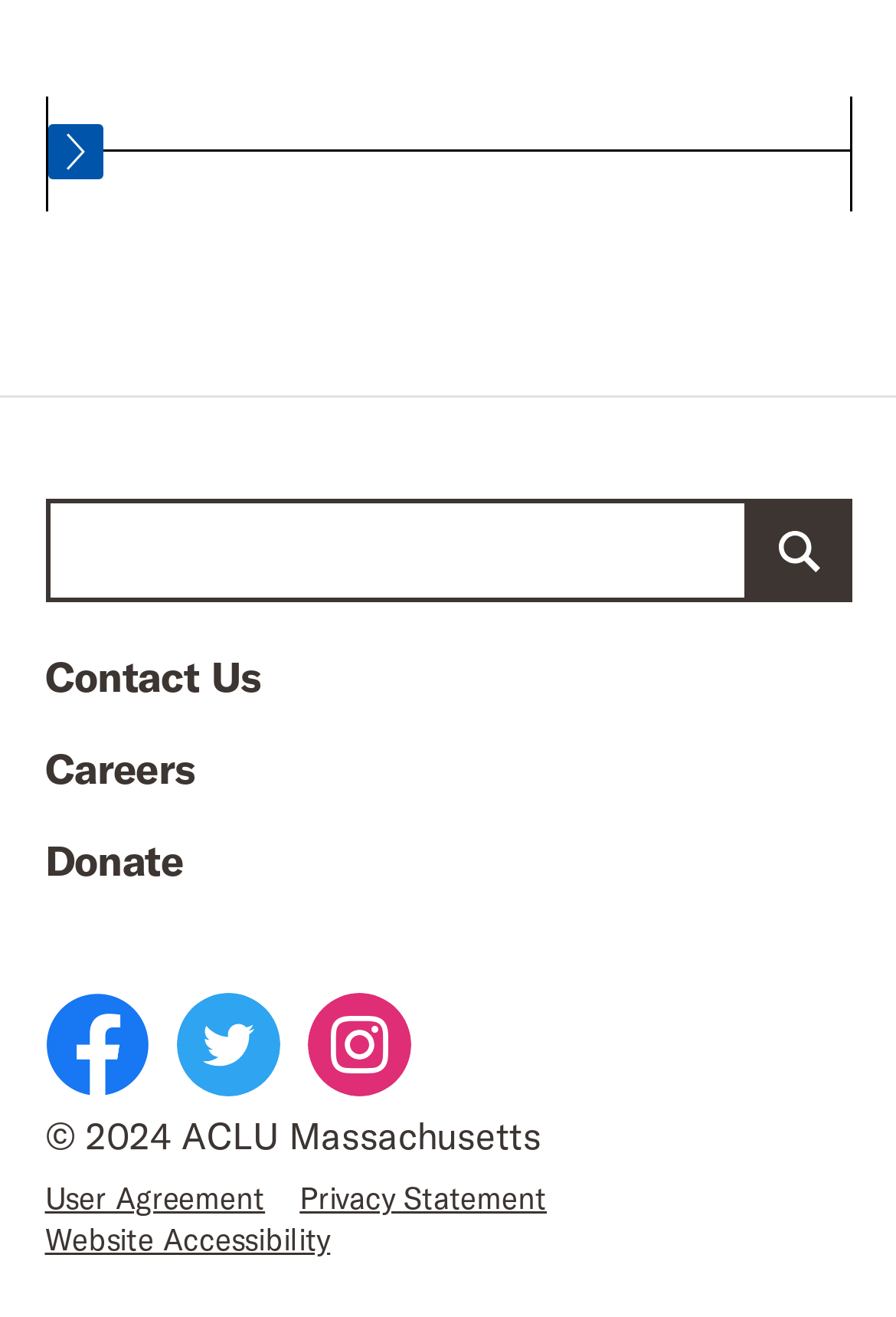What is the purpose of the 'Donate' link?
Refer to the image and give a detailed answer to the query.

The 'Donate' link is located at the top of the webpage, indicating that it is used to allow users to make donations to ACLU.